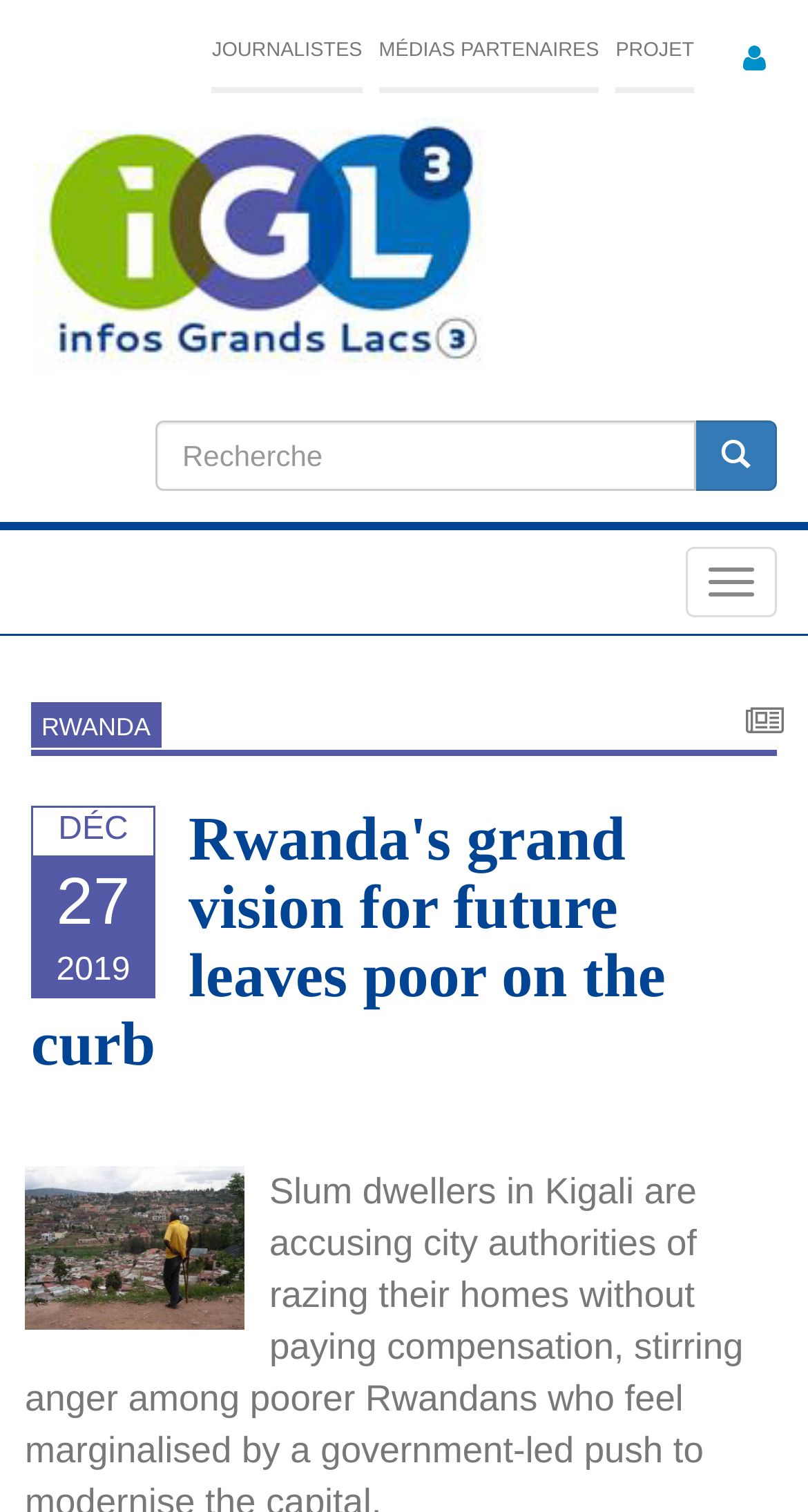Point out the bounding box coordinates of the section to click in order to follow this instruction: "View WhatsApp_Image_2019-12-27_at_16.13.55.jpeg".

[0.031, 0.771, 0.847, 0.906]